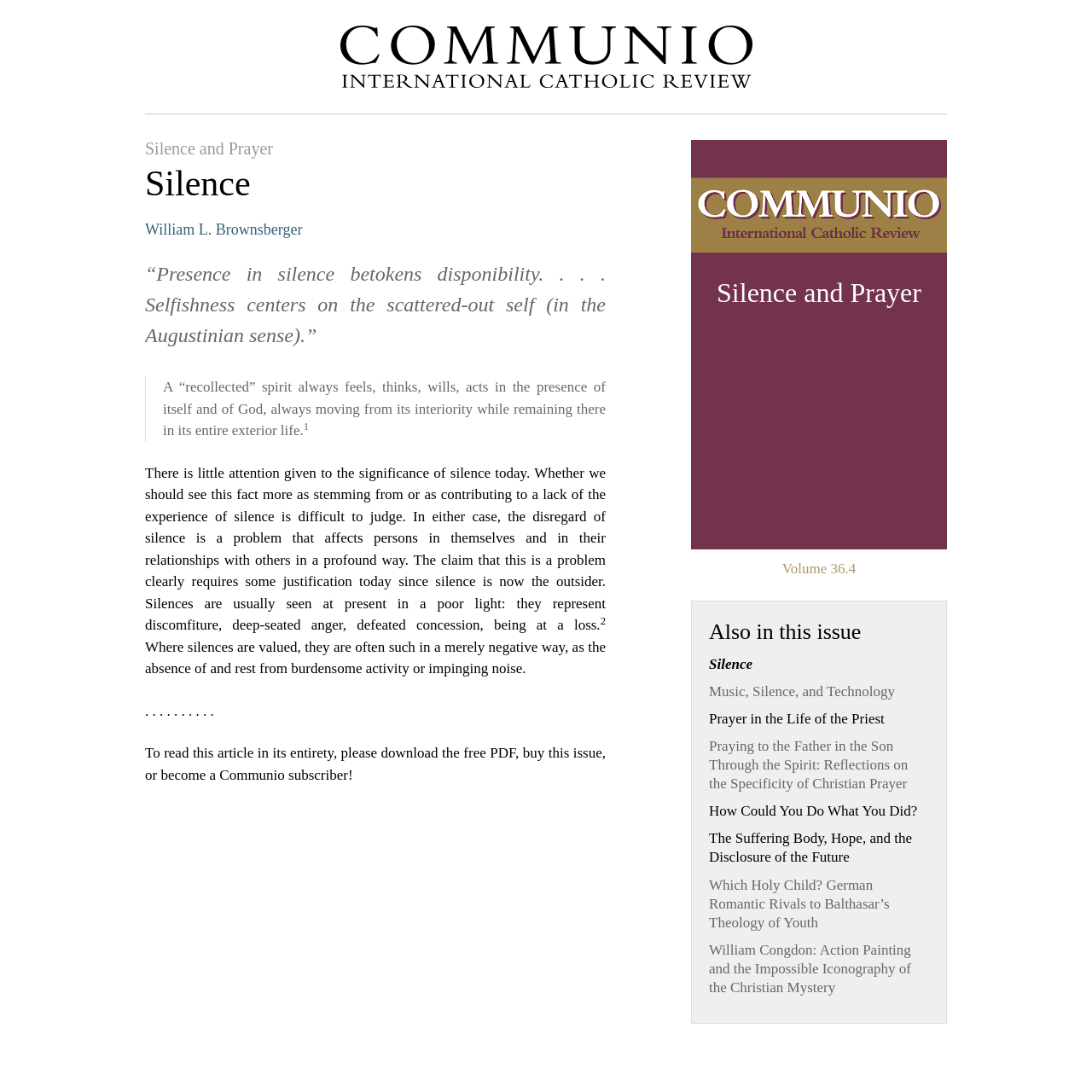Calculate the bounding box coordinates of the UI element given the description: "Silence".

[0.649, 0.6, 0.851, 0.617]